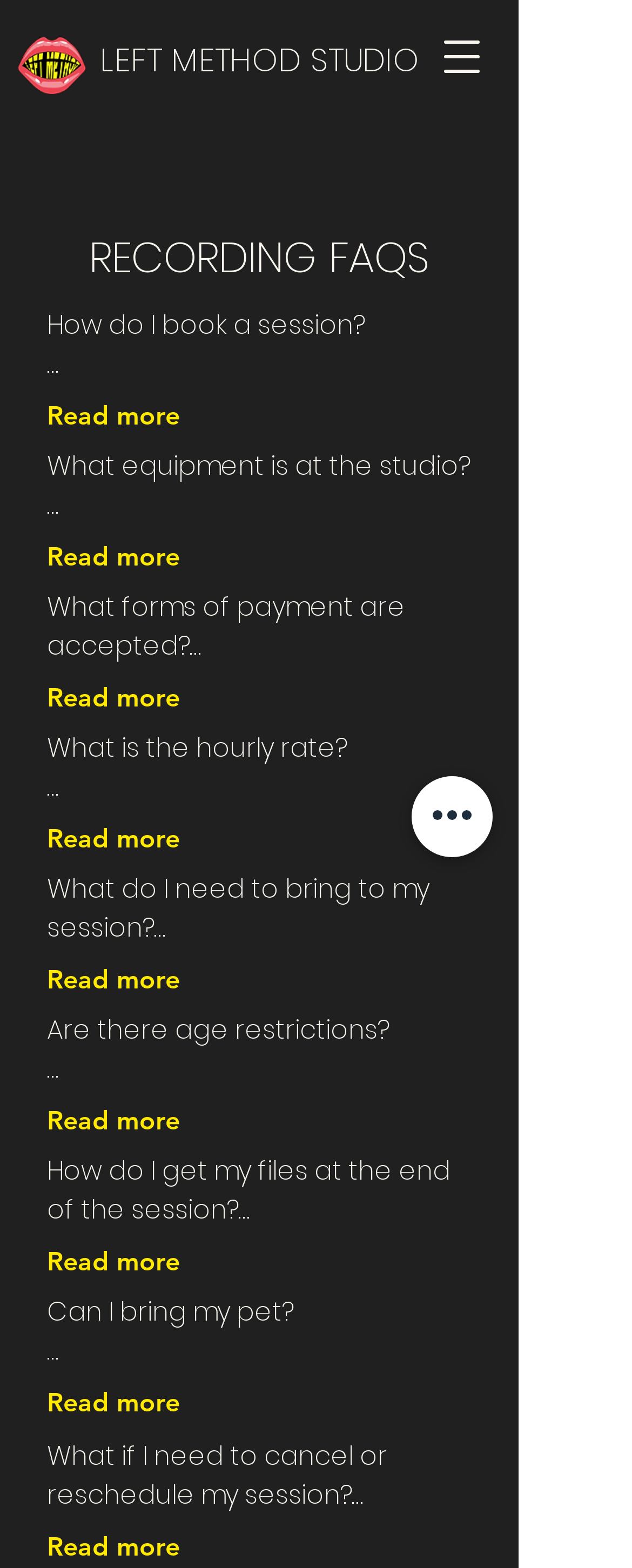Bounding box coordinates are specified in the format (top-left x, top-left y, bottom-right x, bottom-right y). All values are floating point numbers bounded between 0 and 1. Please provide the bounding box coordinate of the region this sentence describes: LEFT METHOD STUDIO

[0.158, 0.024, 0.663, 0.053]